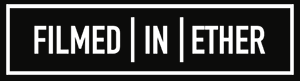Provide a comprehensive description of the image.

The image features a logo with the words "FILMED | IN | ETHER" prominently displayed. Set against a stark black background, the text is rendered in bold, white letters, conveying a sense of modernity and professionalism. The use of vertical lines creates a visually appealing separation between the words, emphasizing each component of the title. This logo likely represents a brand or production entity, capturing attention with its clean and straightforward design, reflective of contemporary aesthetic trends in the film and media industry.